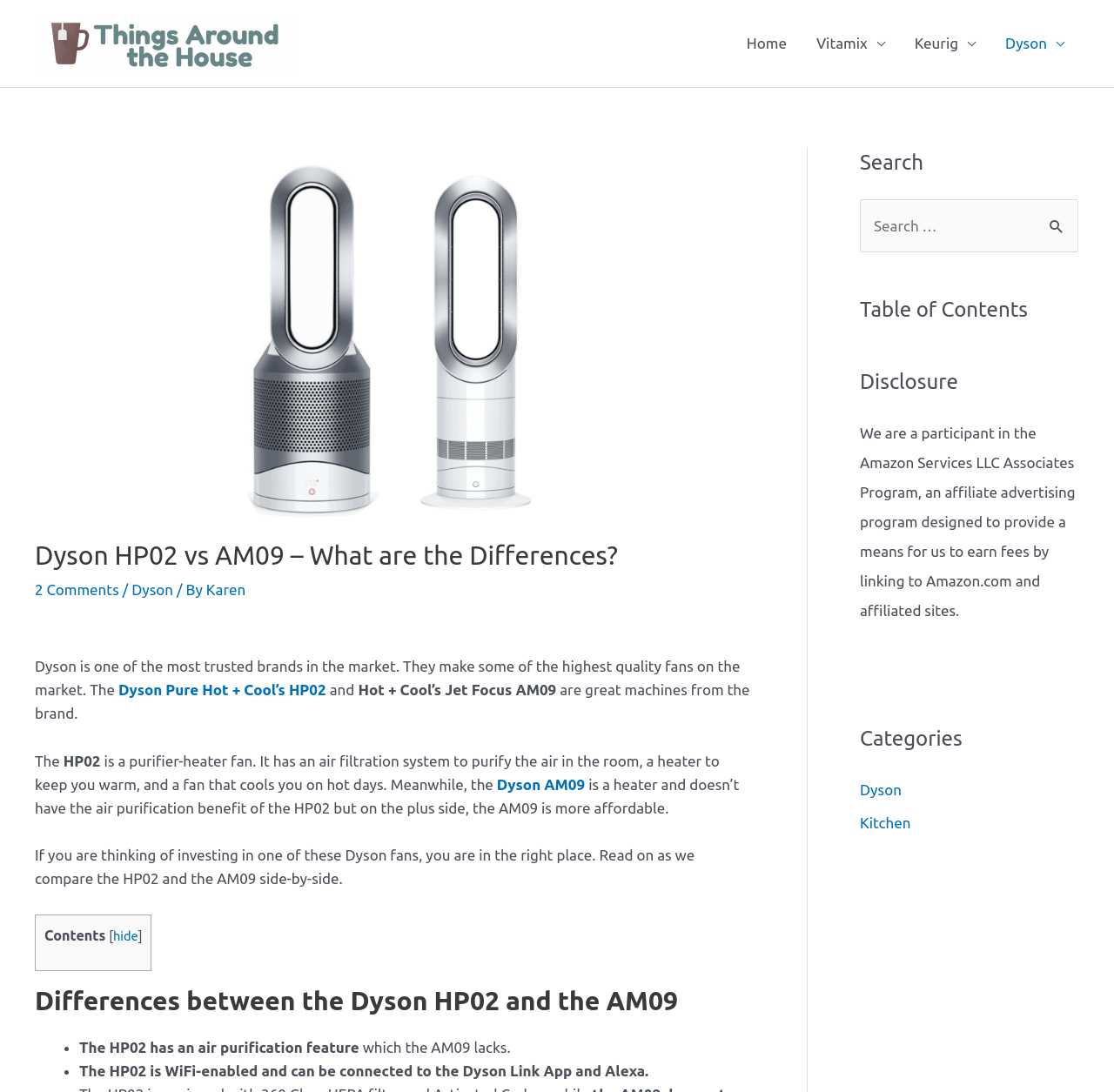Can you determine the bounding box coordinates of the area that needs to be clicked to fulfill the following instruction: "Learn more about dry eye syndrome"?

None